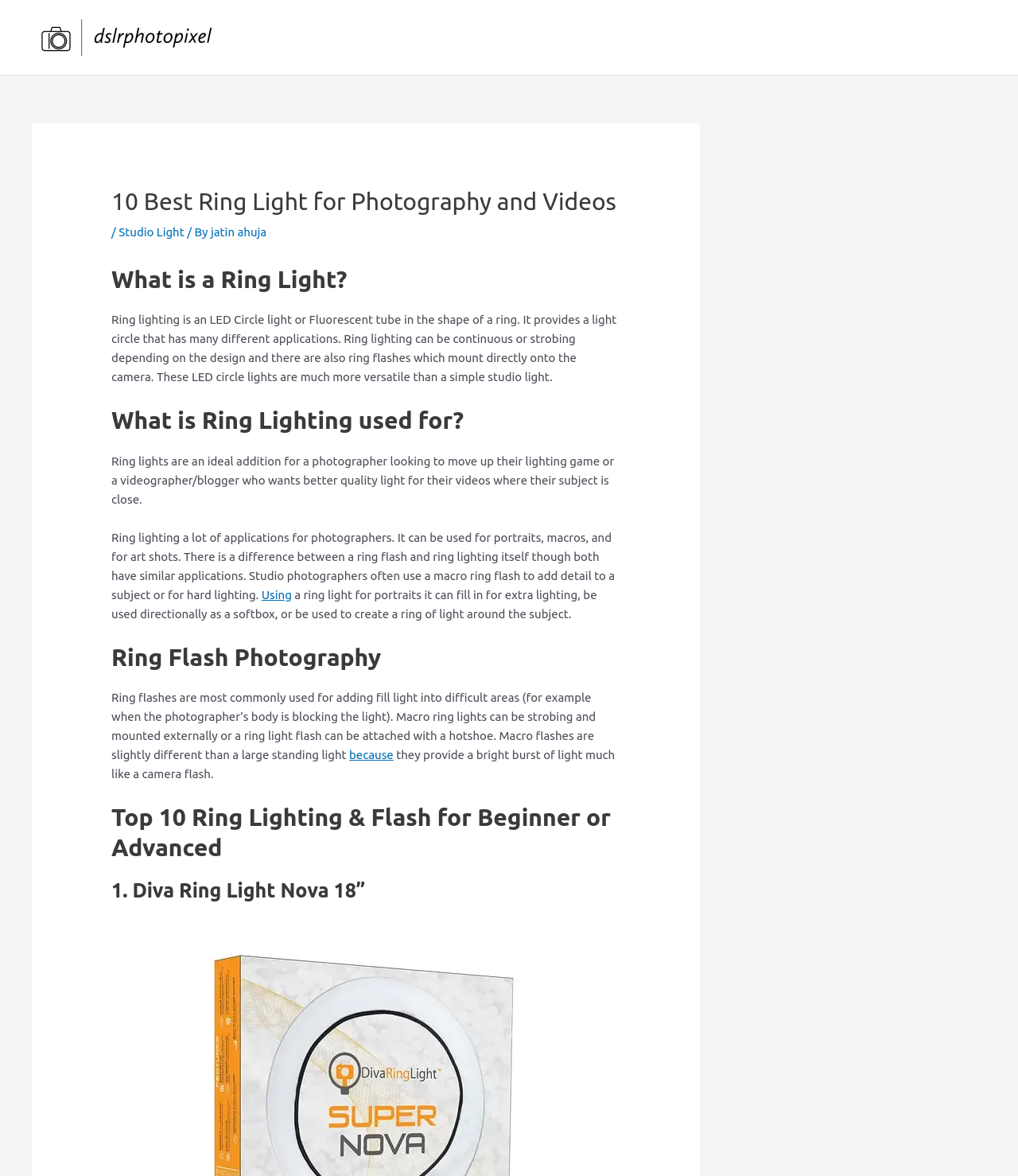Provide the bounding box coordinates of the HTML element described by the text: "Studio Light".

[0.117, 0.192, 0.181, 0.203]